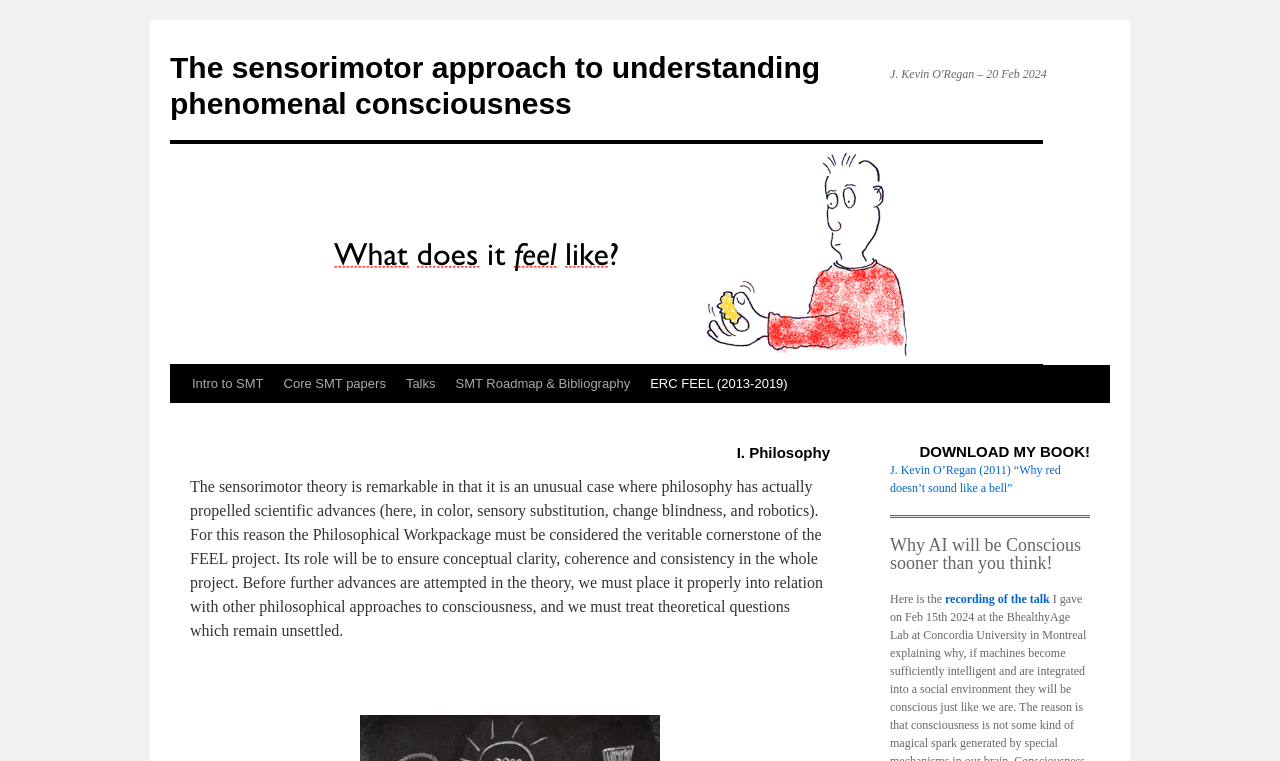Give a concise answer using one word or a phrase to the following question:
How many sections are there on the right side?

3